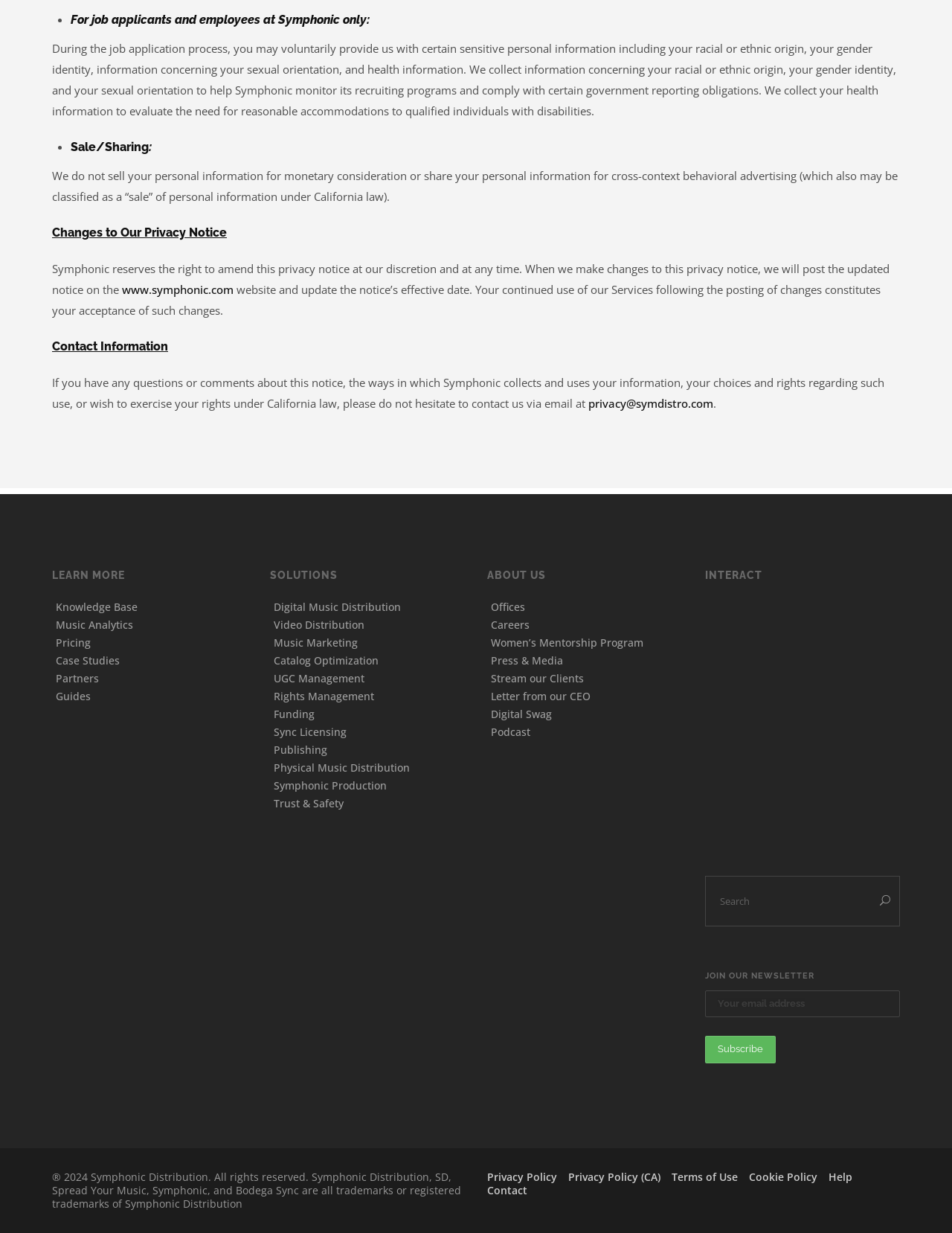Provide the bounding box coordinates of the area you need to click to execute the following instruction: "Click on the 'Knowledge Base' link".

[0.055, 0.477, 0.148, 0.507]